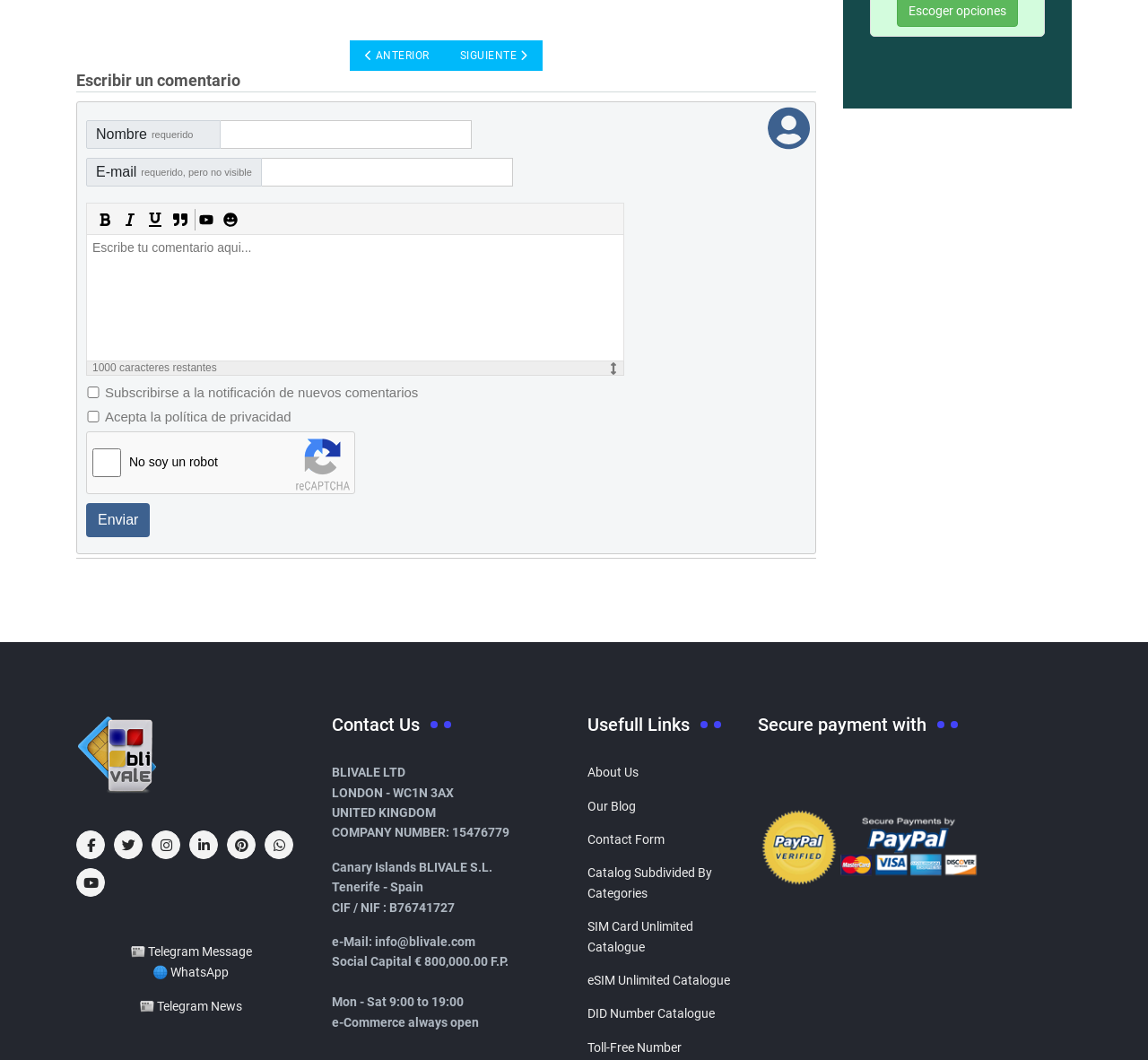Identify the bounding box coordinates of the clickable region required to complete the instruction: "Enter your email address". The coordinates should be given as four float numbers within the range of 0 and 1, i.e., [left, top, right, bottom].

[0.228, 0.149, 0.447, 0.176]